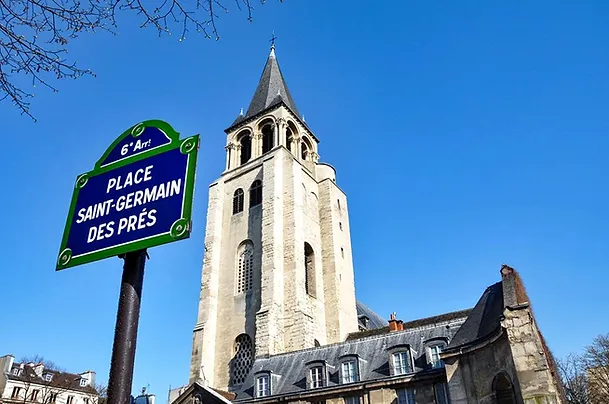What is the name of the location identified by the sign?
From the image, provide a succinct answer in one word or a short phrase.

PLACE SAINT-GERMAIN DES PRÉS